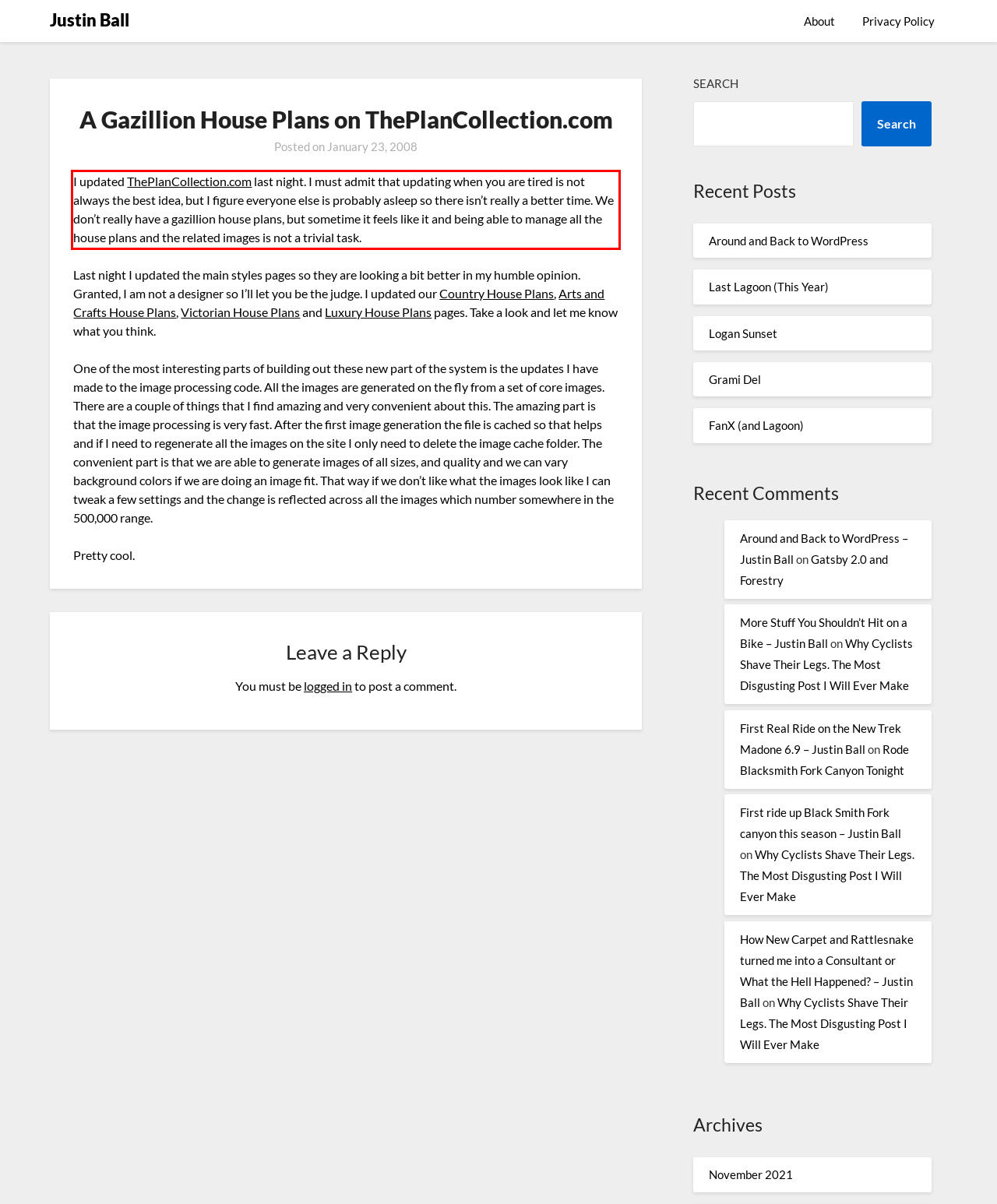Please recognize and transcribe the text located inside the red bounding box in the webpage image.

I updated ThePlanCollection.com last night. I must admit that updating when you are tired is not always the best idea, but I figure everyone else is probably asleep so there isn’t really a better time. We don’t really have a gazillion house plans, but sometime it feels like it and being able to manage all the house plans and the related images is not a trivial task.